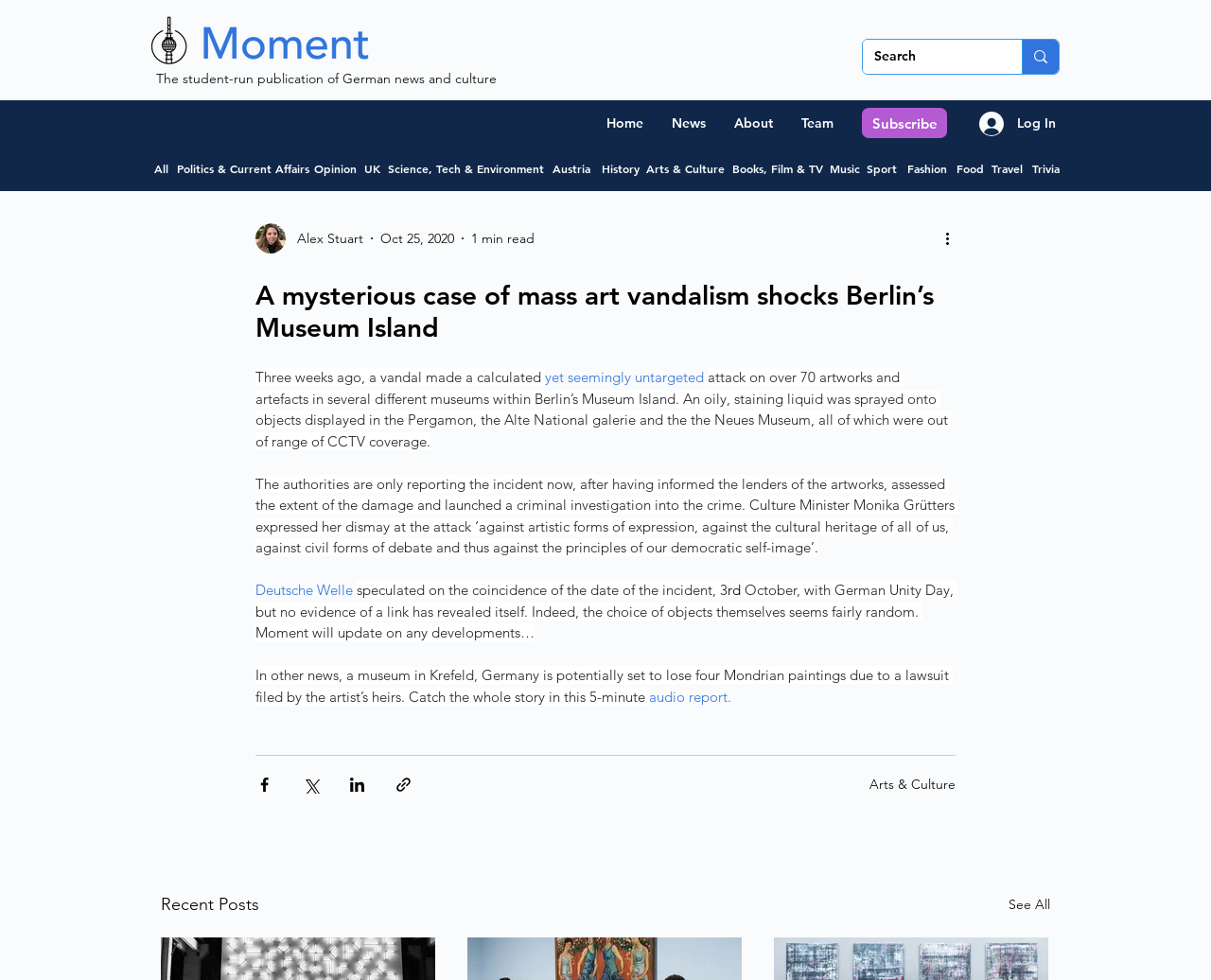Give a one-word or short-phrase answer to the following question: 
What is the position of the search box?

Top right